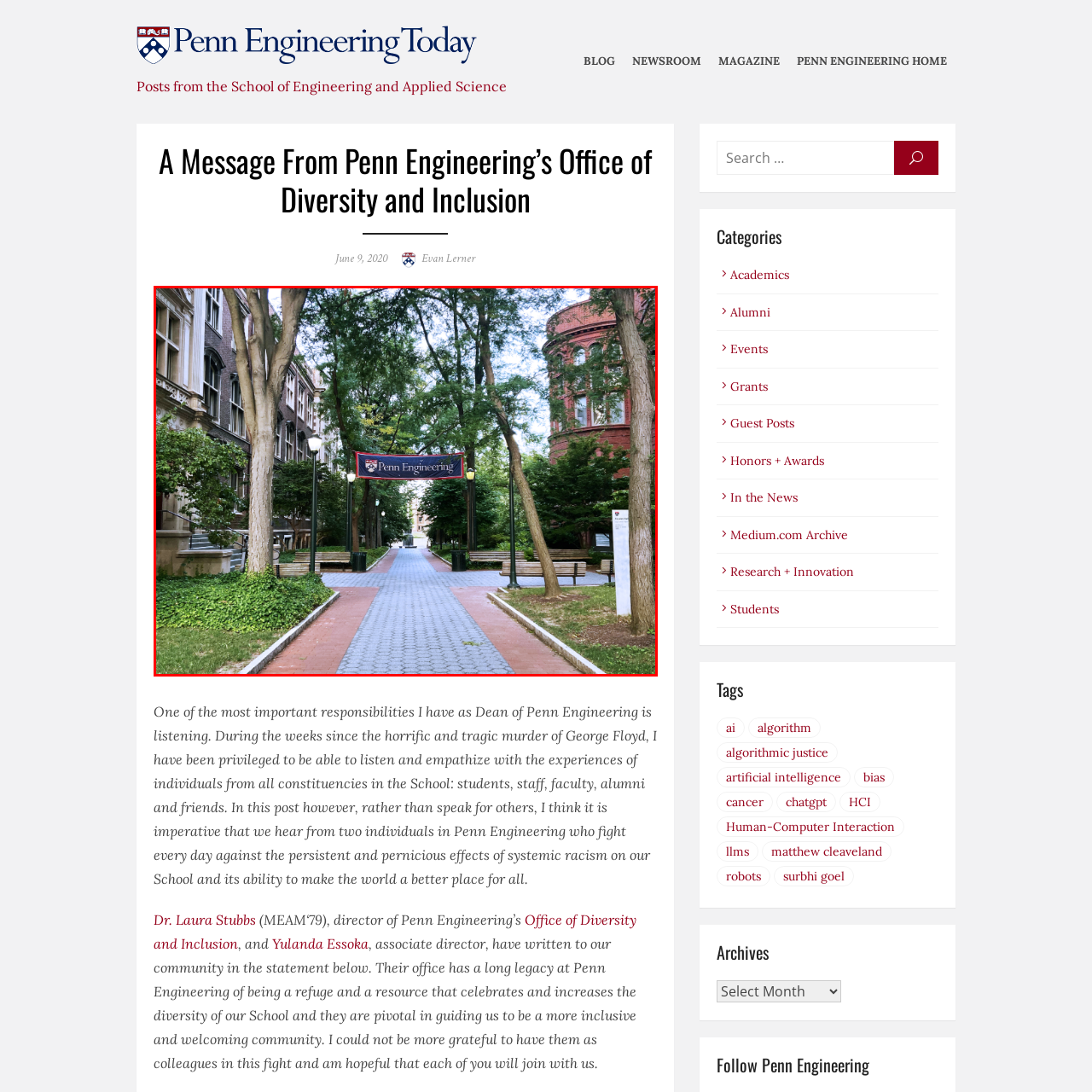Create a detailed description of the image enclosed by the red bounding box.

The image showcases a serene pathway at the University of Pennsylvania, framed by lush greenery and tall trees. Dominating the center of the scene is a banner that reads "Penn Engineering," symbolizing the institution's commitment to engineering excellence. On either side of the path, there are benches, offering inviting spots for reflection or study. The architecture features a blend of historical brick buildings, notably the red structure on the right, which adds to the campus's rich aesthetic. The pathway is well-maintained, suggesting an atmosphere conducive to learning and collaboration. This visual encapsulates the ethos of Penn Engineering, a place where innovation thrives amidst a beautiful, academic environment.